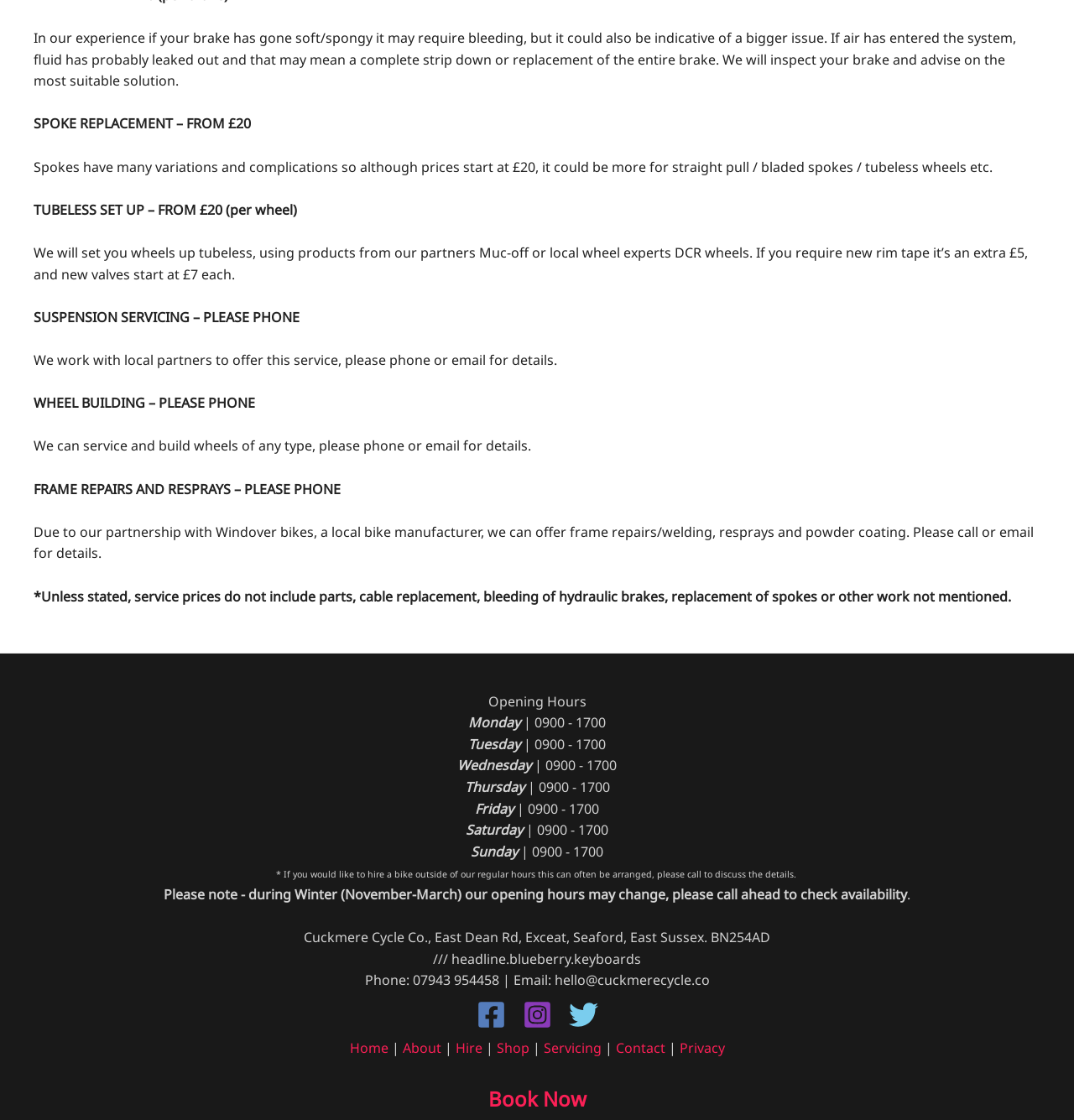Determine the bounding box coordinates for the area that should be clicked to carry out the following instruction: "Book a service now".

[0.454, 0.968, 0.546, 0.993]